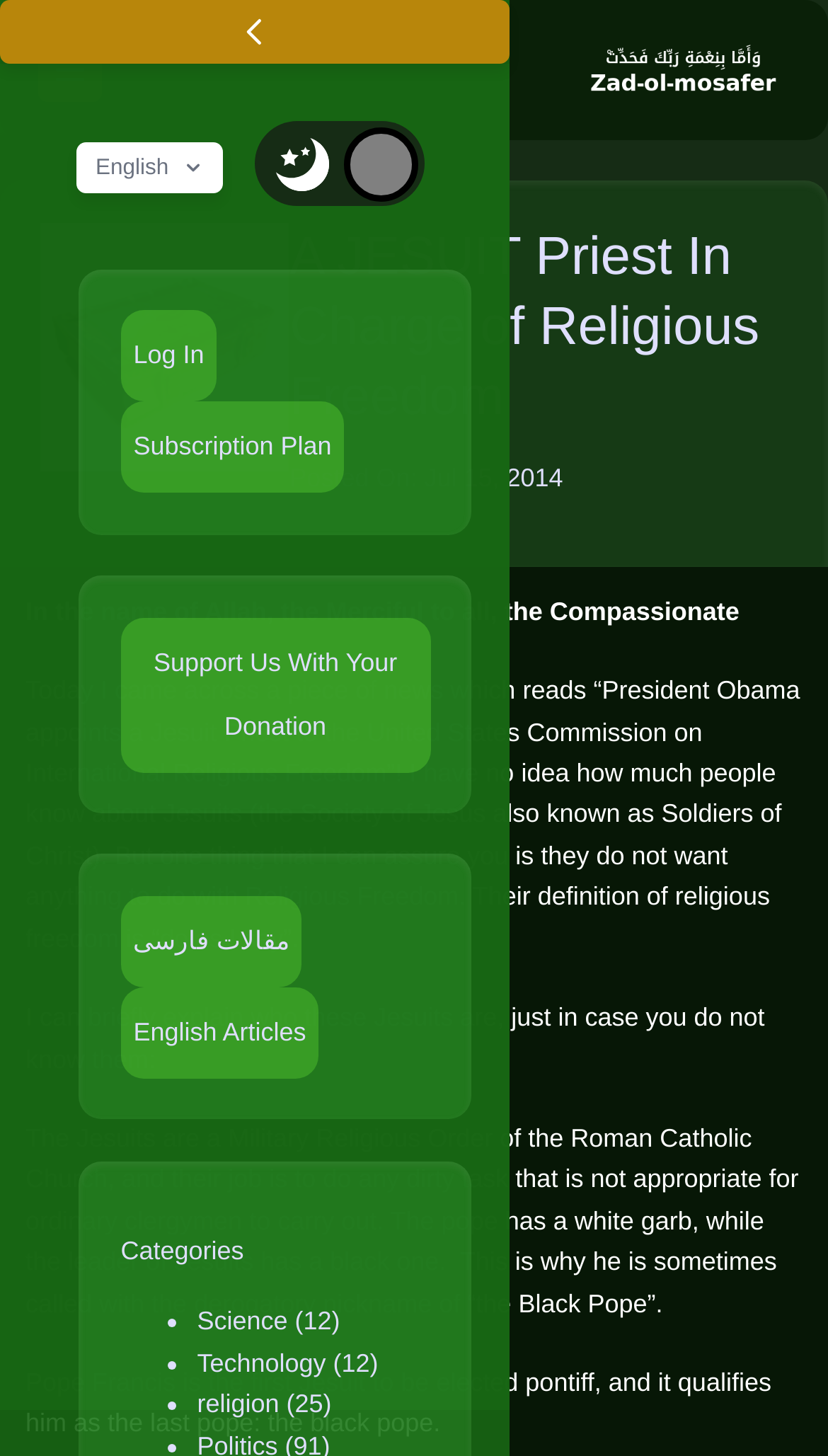Please specify the coordinates of the bounding box for the element that should be clicked to carry out this instruction: "Select English language". The coordinates must be four float numbers between 0 and 1, formatted as [left, top, right, bottom].

[0.092, 0.097, 0.269, 0.132]